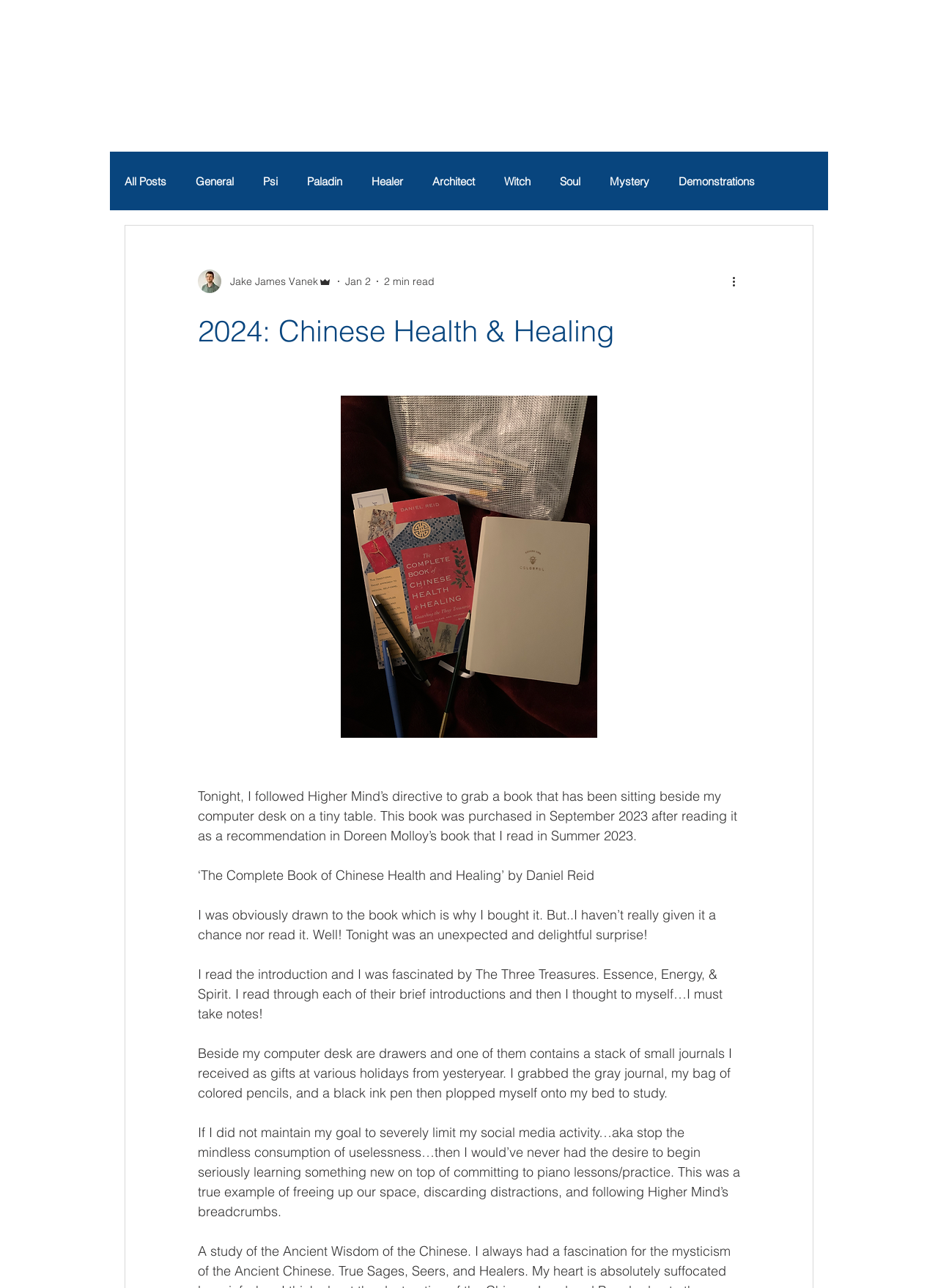Please determine the bounding box coordinates of the element's region to click for the following instruction: "Click the 'All Posts' link".

[0.133, 0.135, 0.177, 0.146]